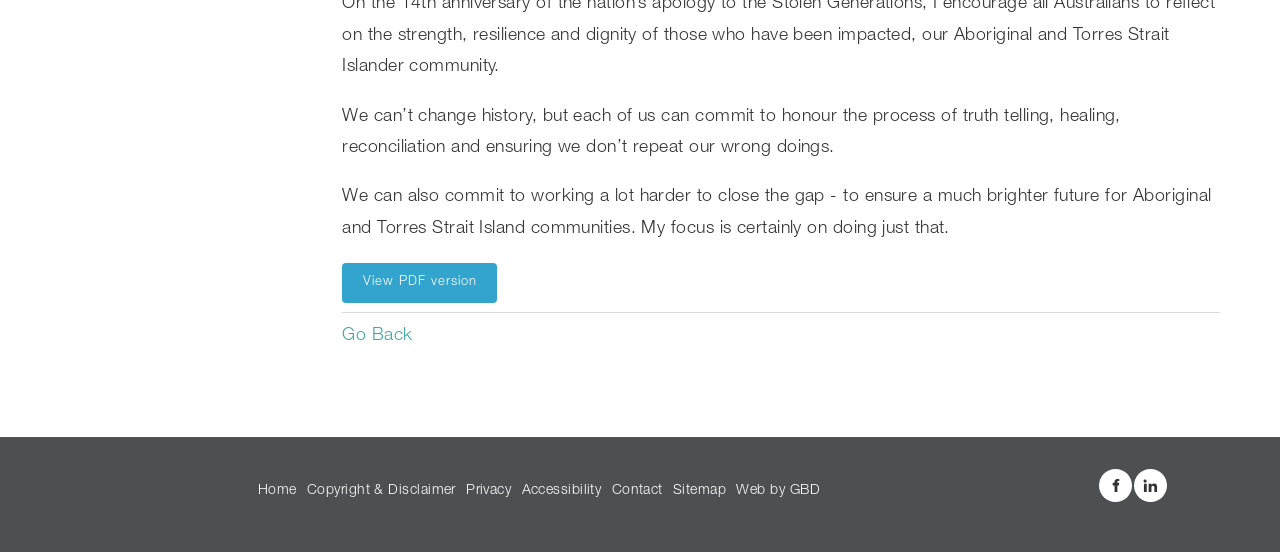Identify the bounding box coordinates for the element you need to click to achieve the following task: "Go Back". Provide the bounding box coordinates as four float numbers between 0 and 1, in the form [left, top, right, bottom].

[0.267, 0.593, 0.322, 0.626]